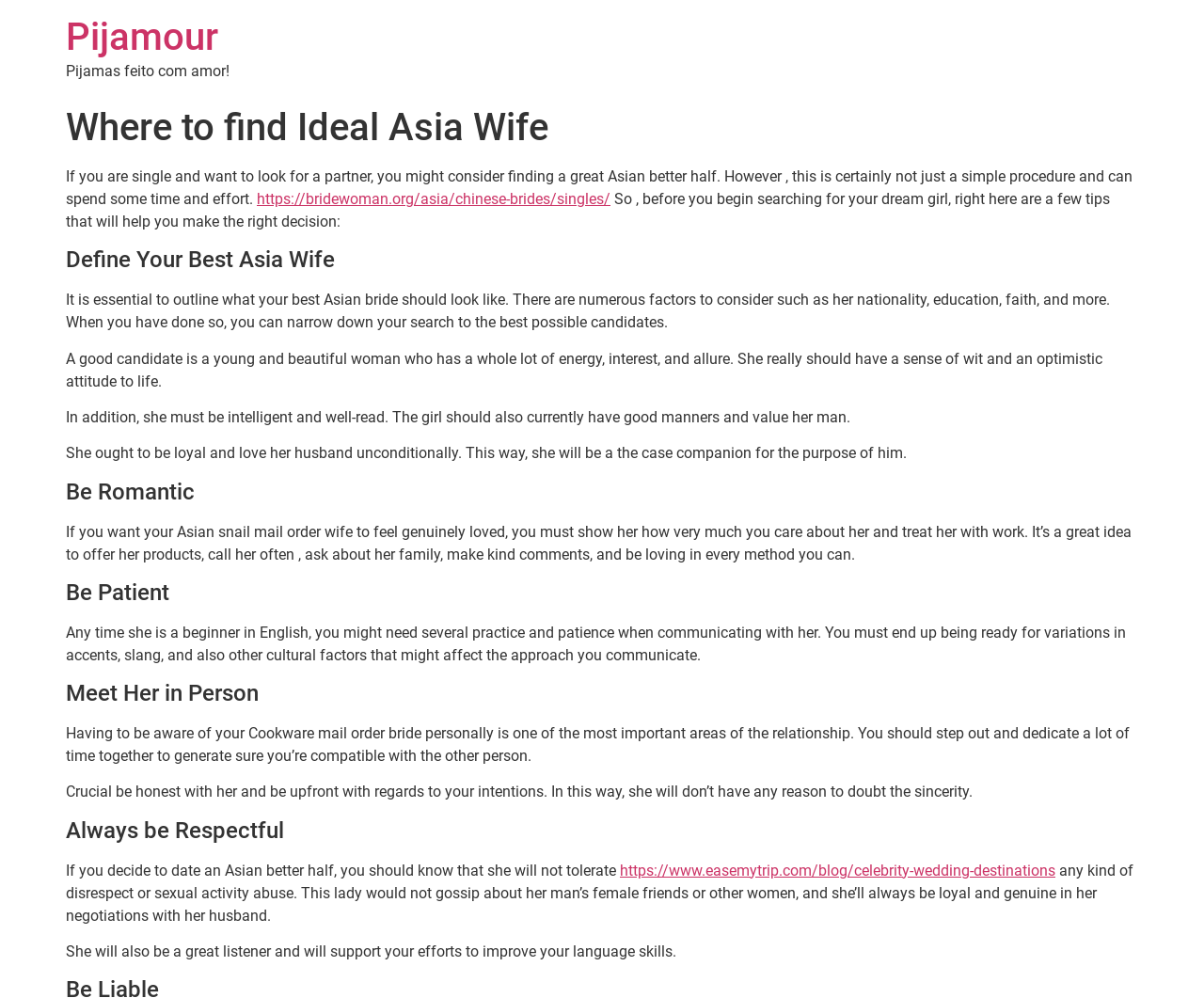Look at the image and give a detailed response to the following question: What is crucial when meeting an Asian mail order bride in person?

According to the webpage, when meeting an Asian mail order bride in person, it is crucial to be honest and upfront about one's intentions, so that she has no reason to doubt one's sincerity.